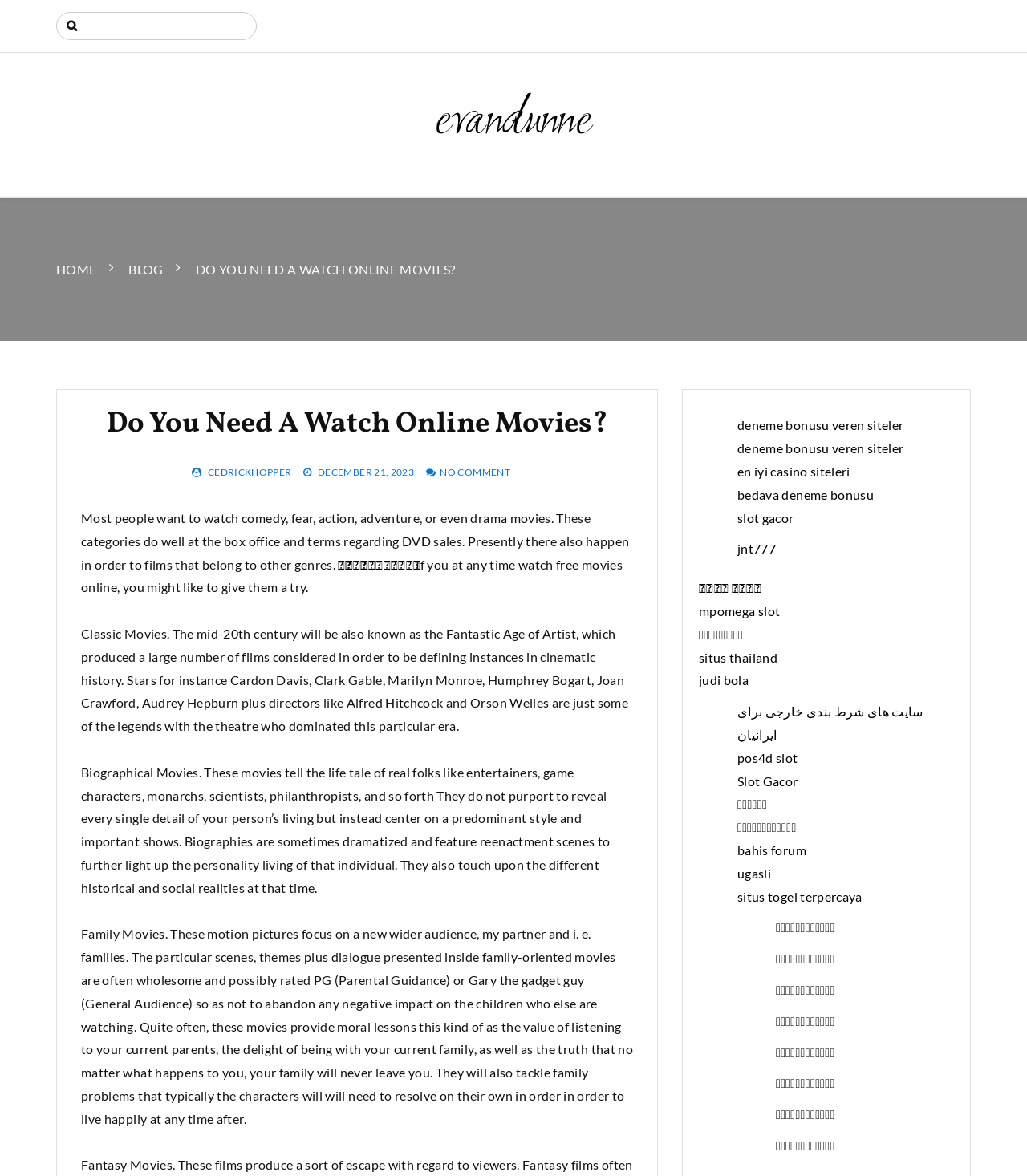Please identify the bounding box coordinates of the element on the webpage that should be clicked to follow this instruction: "Go to evandunne homepage". The bounding box coordinates should be given as four float numbers between 0 and 1, formatted as [left, top, right, bottom].

[0.423, 0.073, 0.577, 0.134]